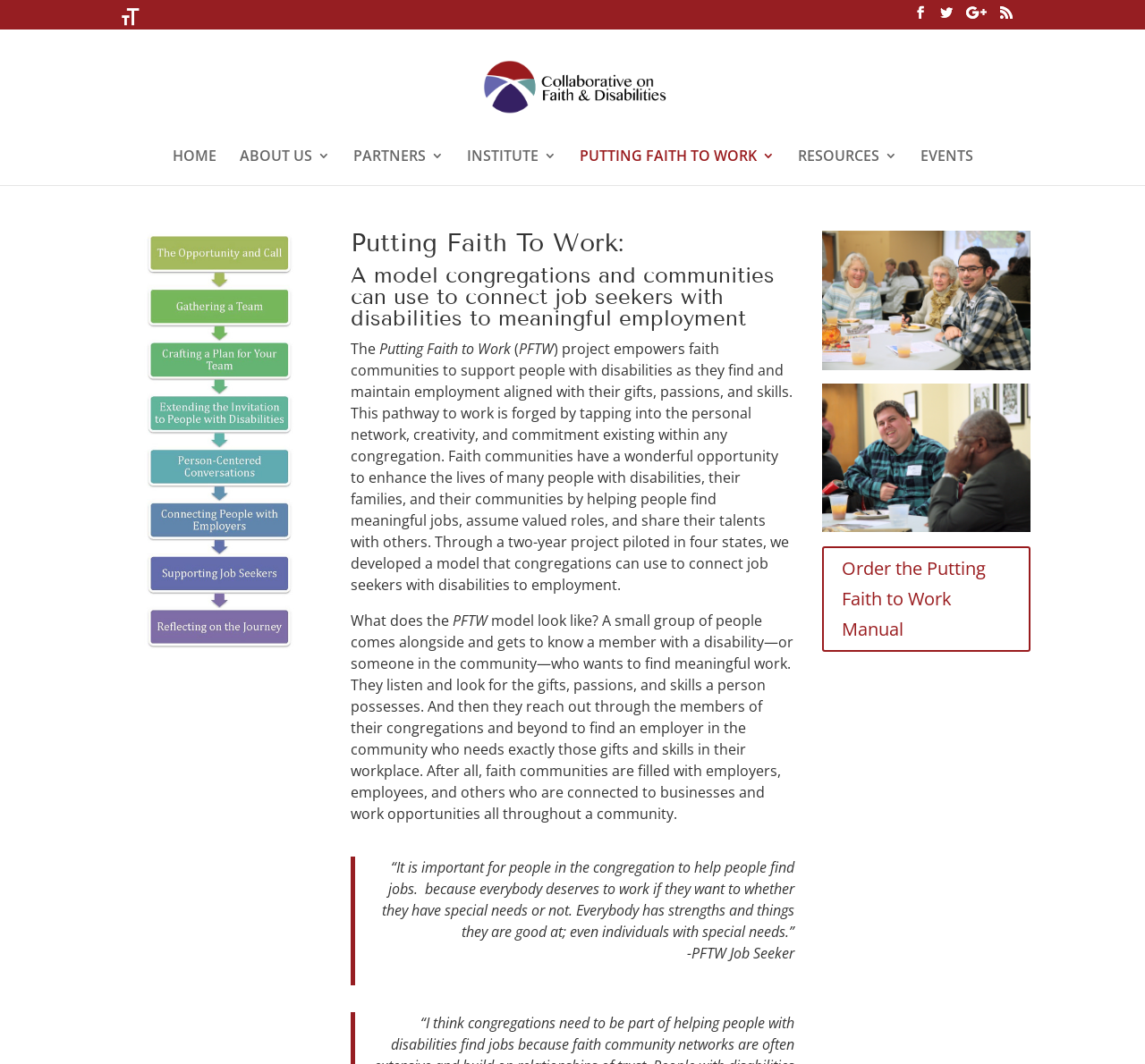Determine the bounding box of the UI component based on this description: "Home". The bounding box coordinates should be four float values between 0 and 1, i.e., [left, top, right, bottom].

[0.15, 0.137, 0.189, 0.174]